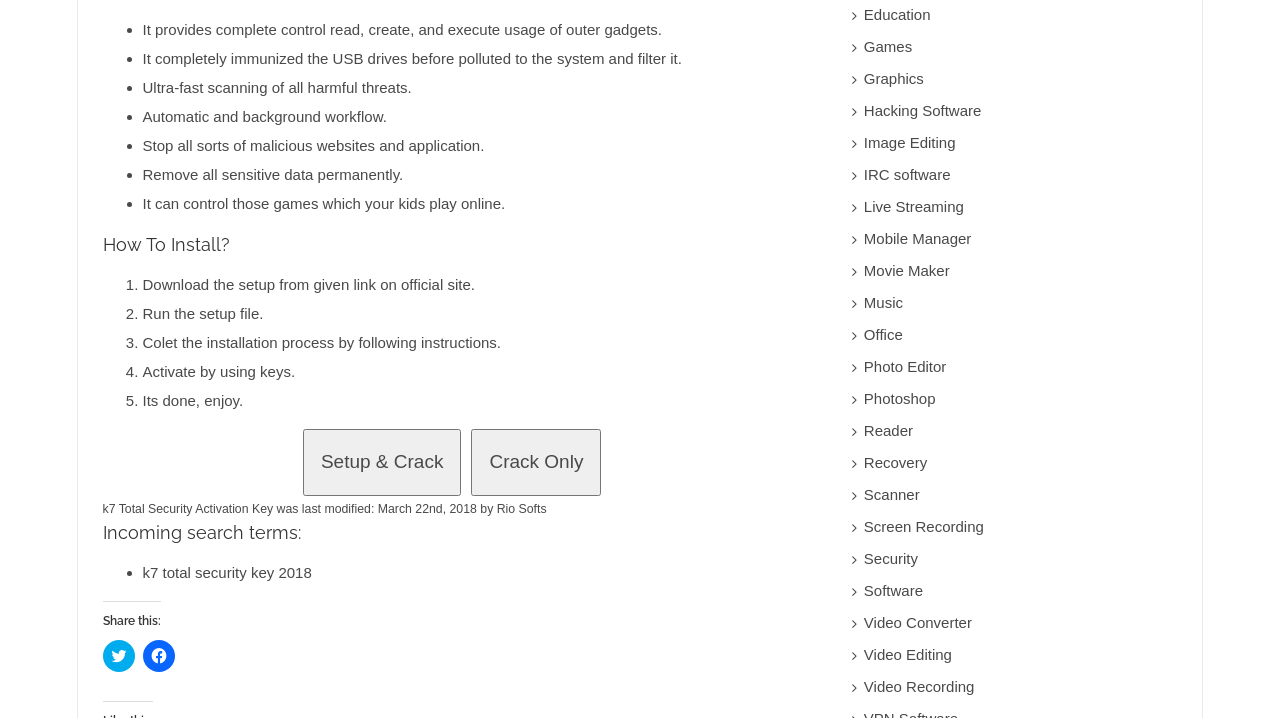Identify the bounding box coordinates for the element you need to click to achieve the following task: "Visit the Advanced Clean Cars II web site". Provide the bounding box coordinates as four float numbers between 0 and 1, in the form [left, top, right, bottom].

None